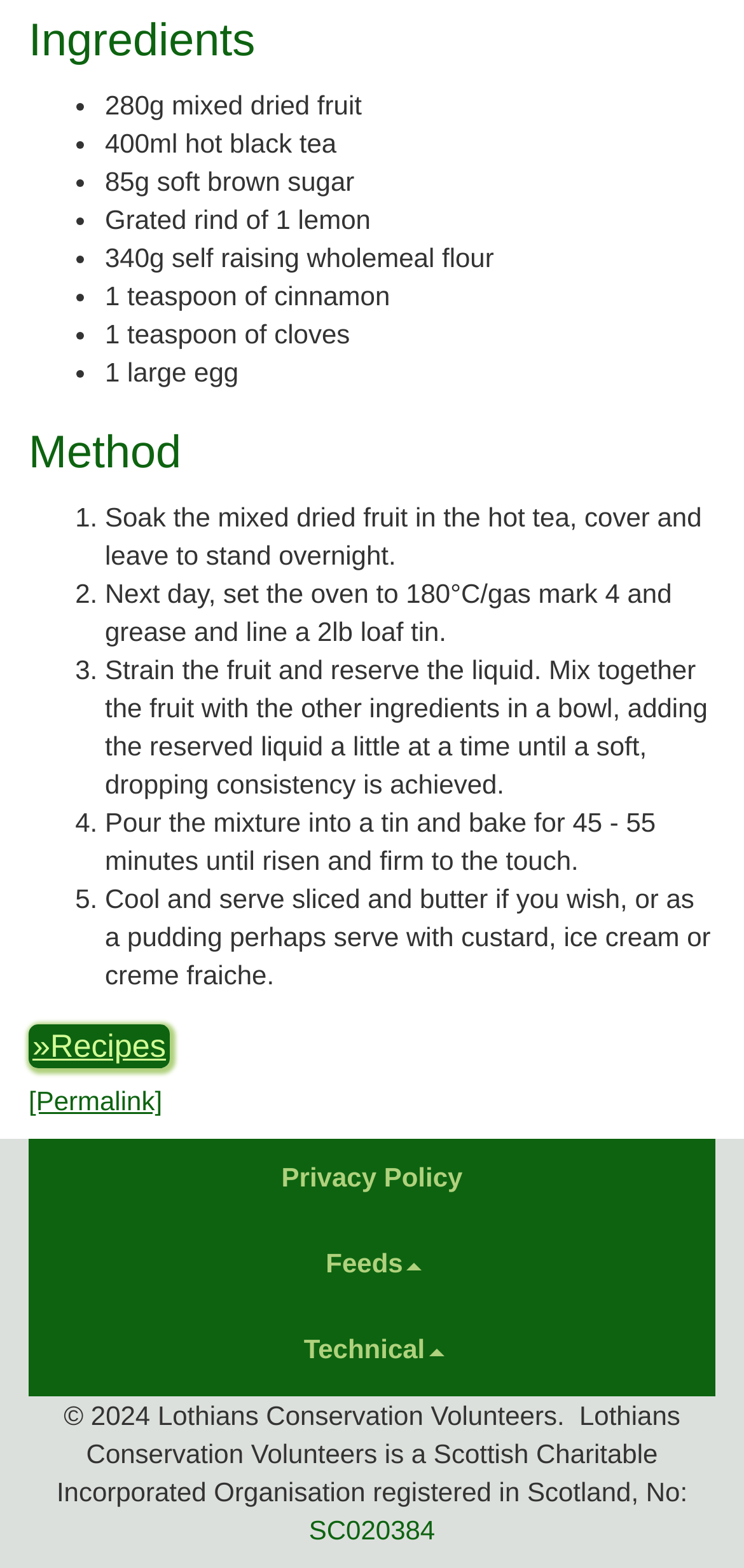Extract the bounding box coordinates for the HTML element that matches this description: "Feeds". The coordinates should be four float numbers between 0 and 1, i.e., [left, top, right, bottom].

[0.044, 0.781, 0.962, 0.83]